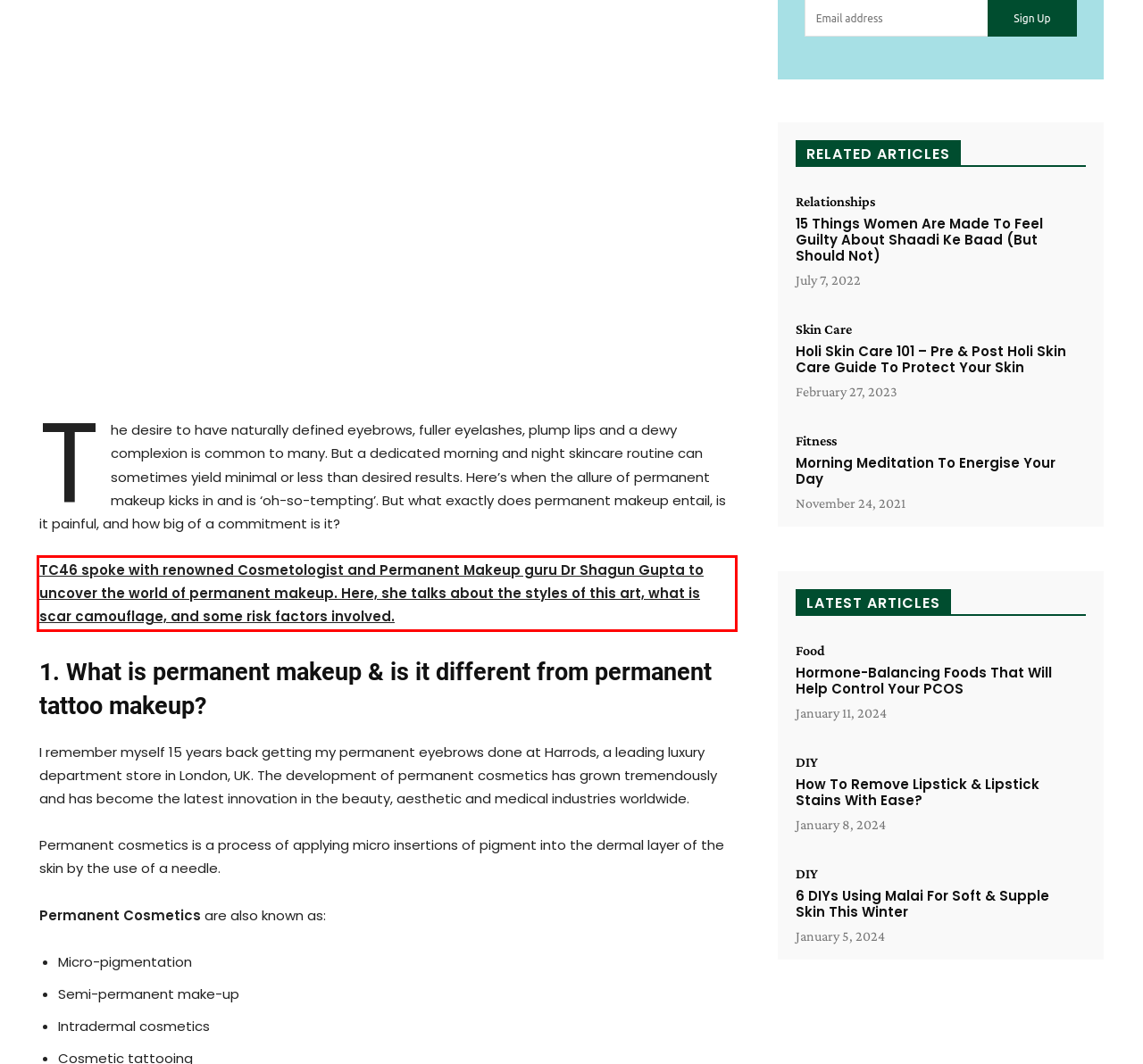Examine the screenshot of the webpage, locate the red bounding box, and generate the text contained within it.

TC46 spoke with renowned Cosmetologist and Permanent Makeup guru Dr Shagun Gupta to uncover the world of permanent makeup. Here, she talks about the styles of this art, what is scar camouflage, and some risk factors involved.